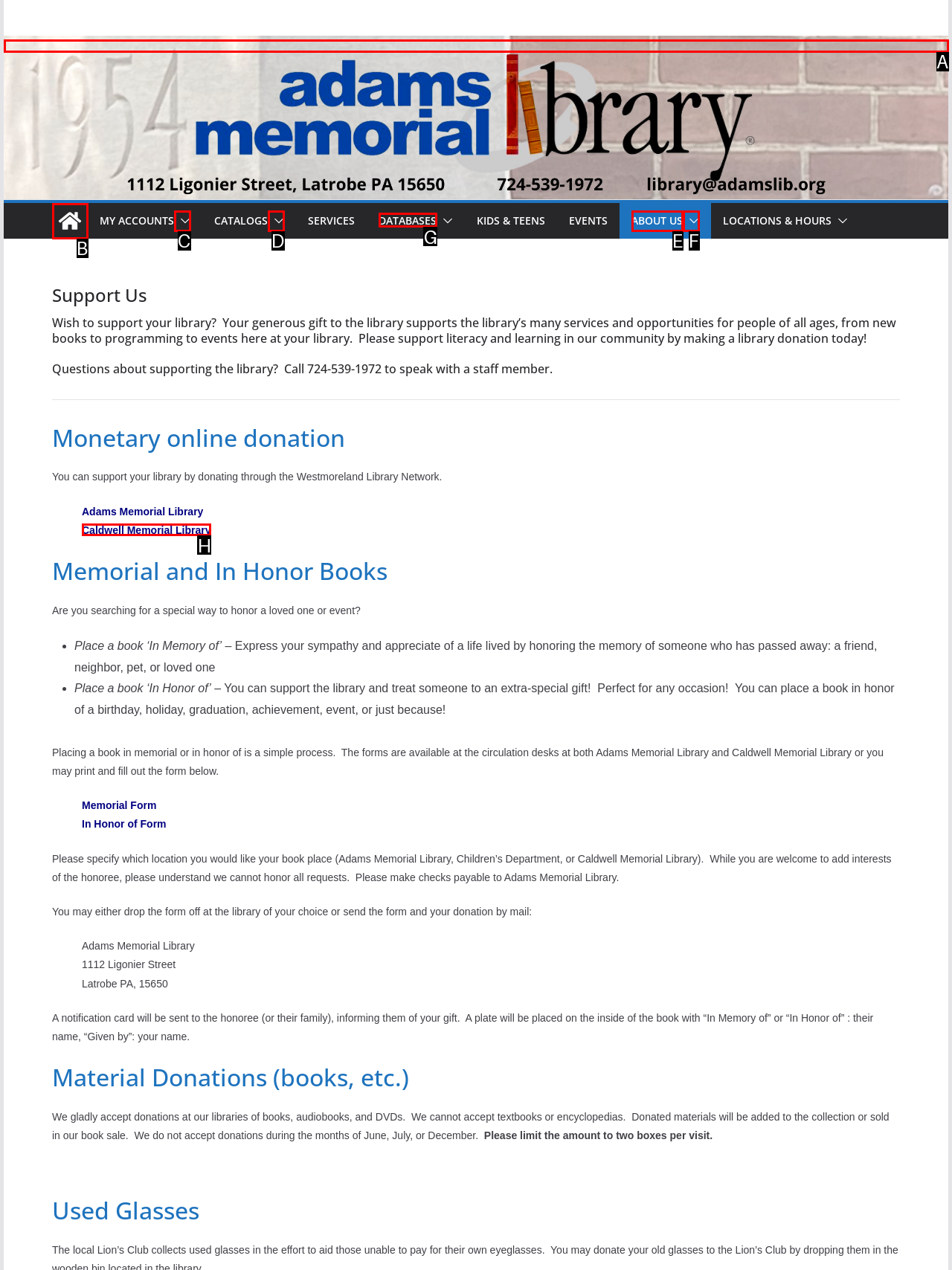Tell me the letter of the UI element to click in order to accomplish the following task: Click the 'DATABASES' button
Answer with the letter of the chosen option from the given choices directly.

G